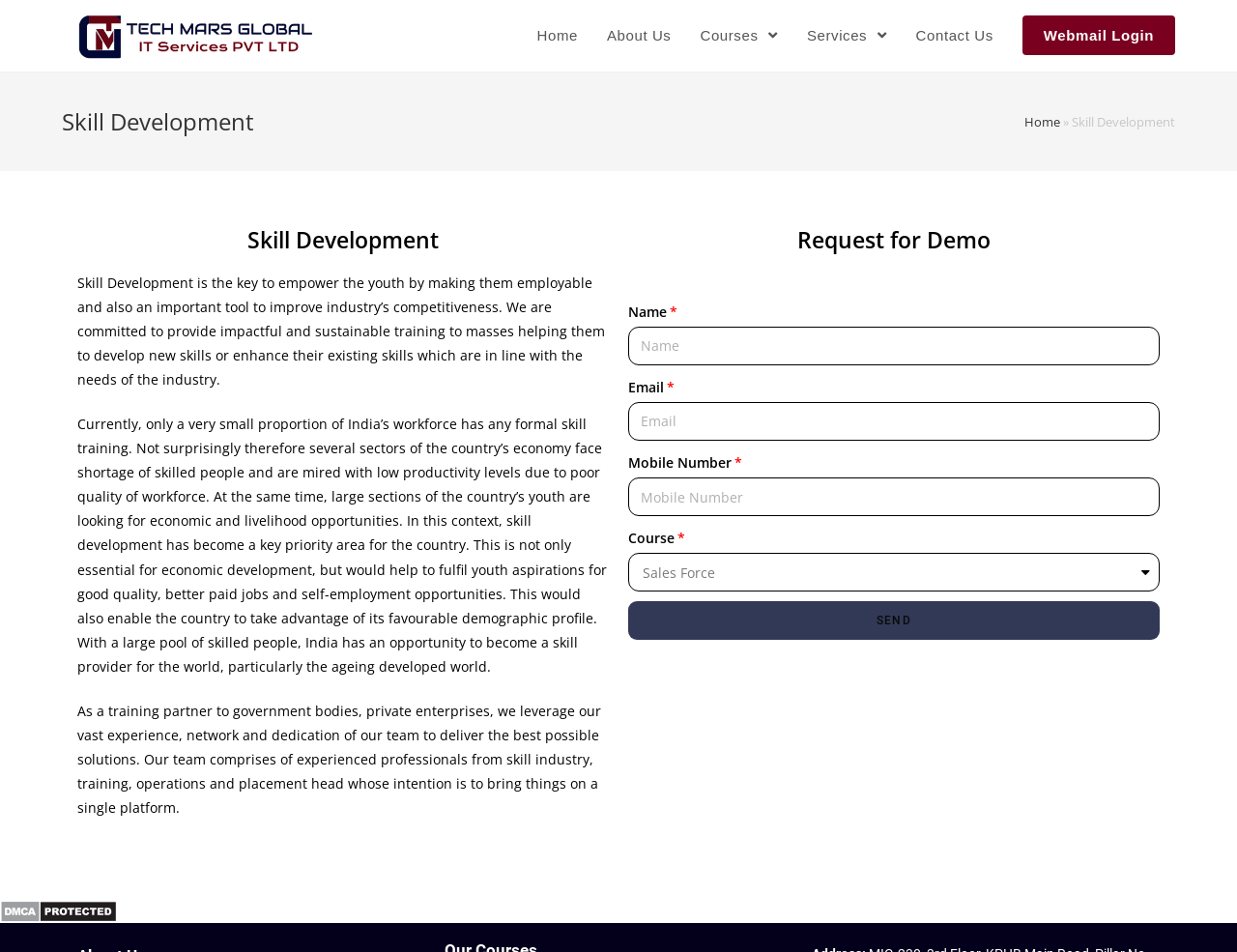Determine the bounding box coordinates of the clickable area required to perform the following instruction: "Click on the Courses link". The coordinates should be represented as four float numbers between 0 and 1: [left, top, right, bottom].

[0.554, 0.0, 0.641, 0.075]